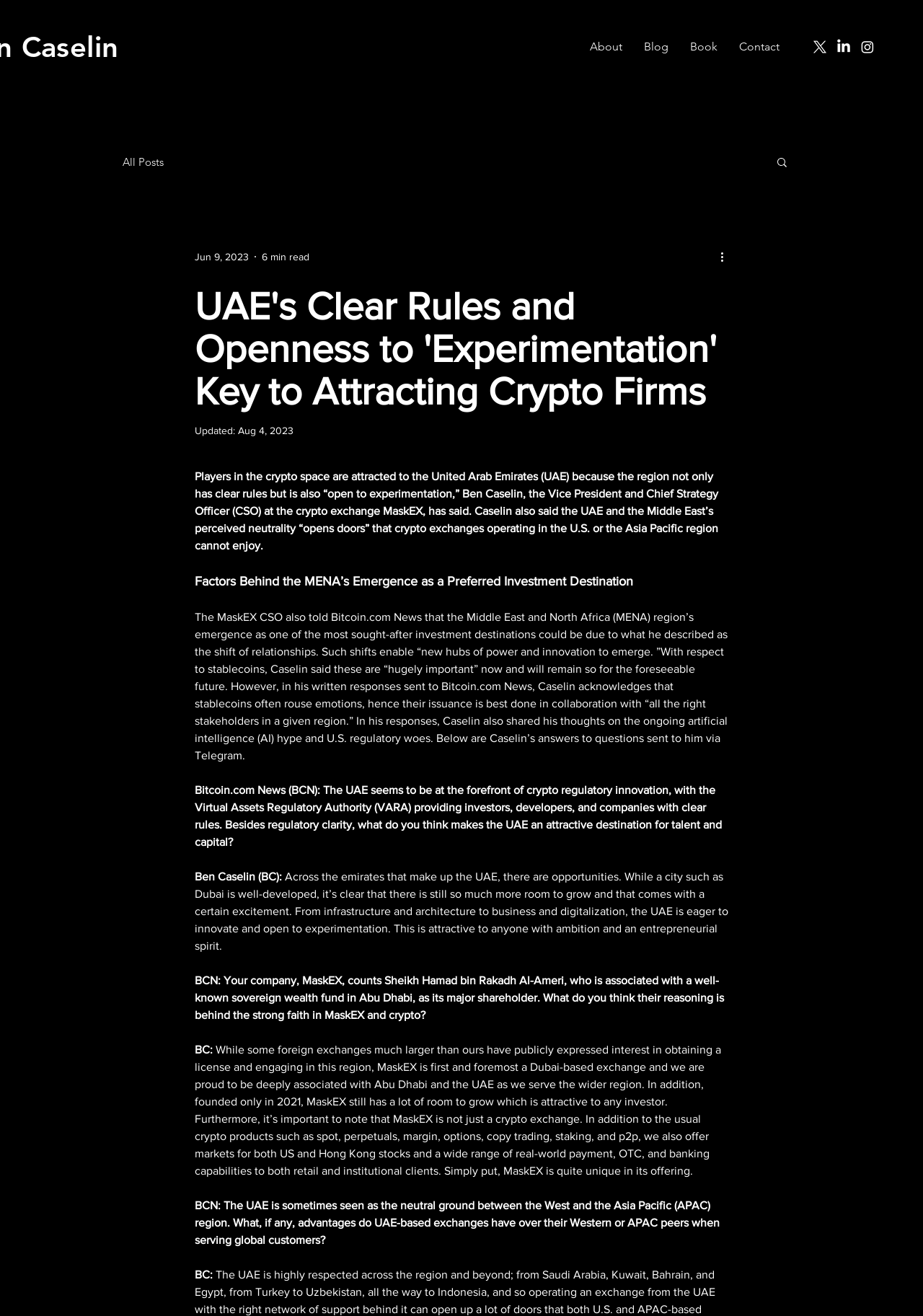Please find the top heading of the webpage and generate its text.

UAE's Clear Rules and Openness to 'Experimentation' Key to Attracting Crypto Firms